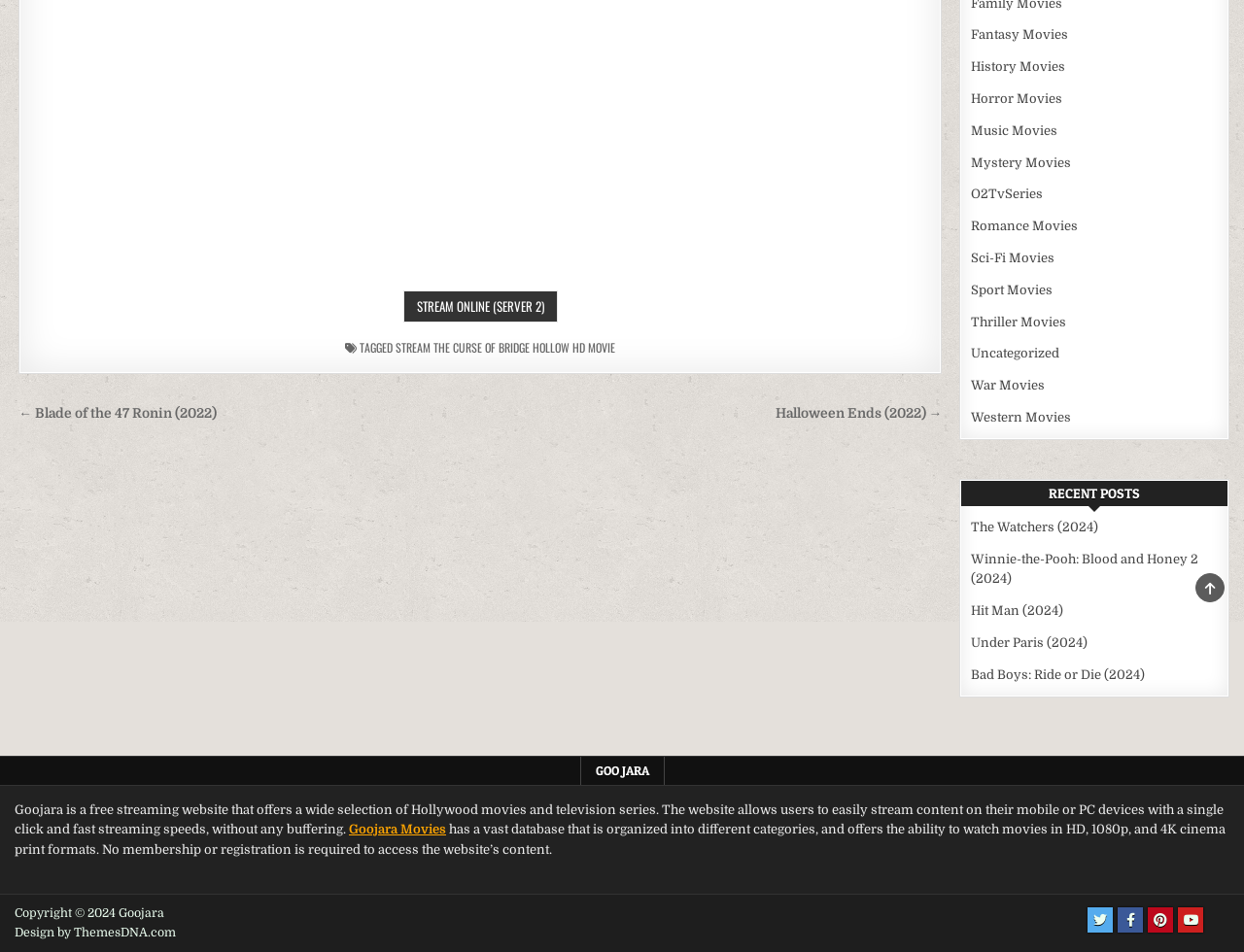Given the element description "Scroll to Top", identify the bounding box of the corresponding UI element.

[0.961, 0.602, 0.984, 0.633]